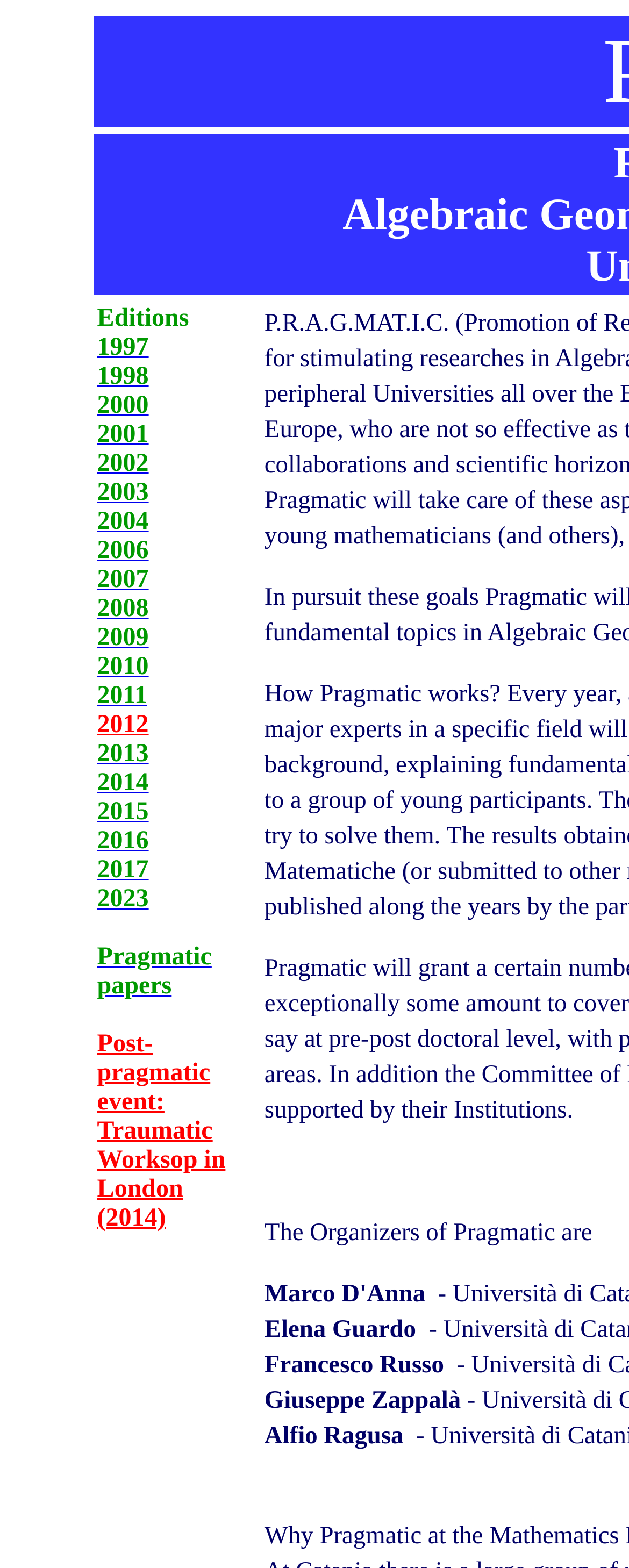Look at the image and answer the question in detail:
Who are the organizers of Pragmatic?

By examining the static text on the webpage, I found the names of the organizers of Pragmatic, which are Elena Guardo, Francesco Russo, Giuseppe Zappalà, and Alfio Ragusa.